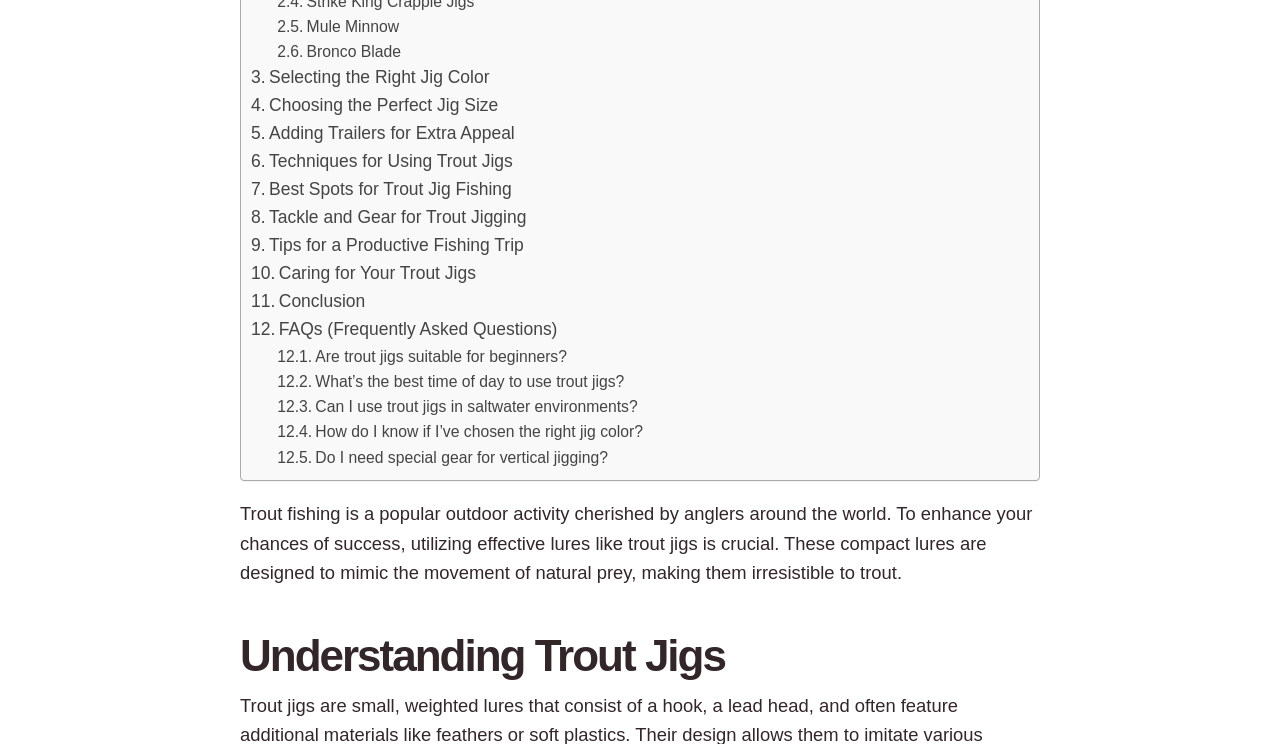What is the main topic of this webpage?
Answer with a single word or phrase, using the screenshot for reference.

Trout fishing